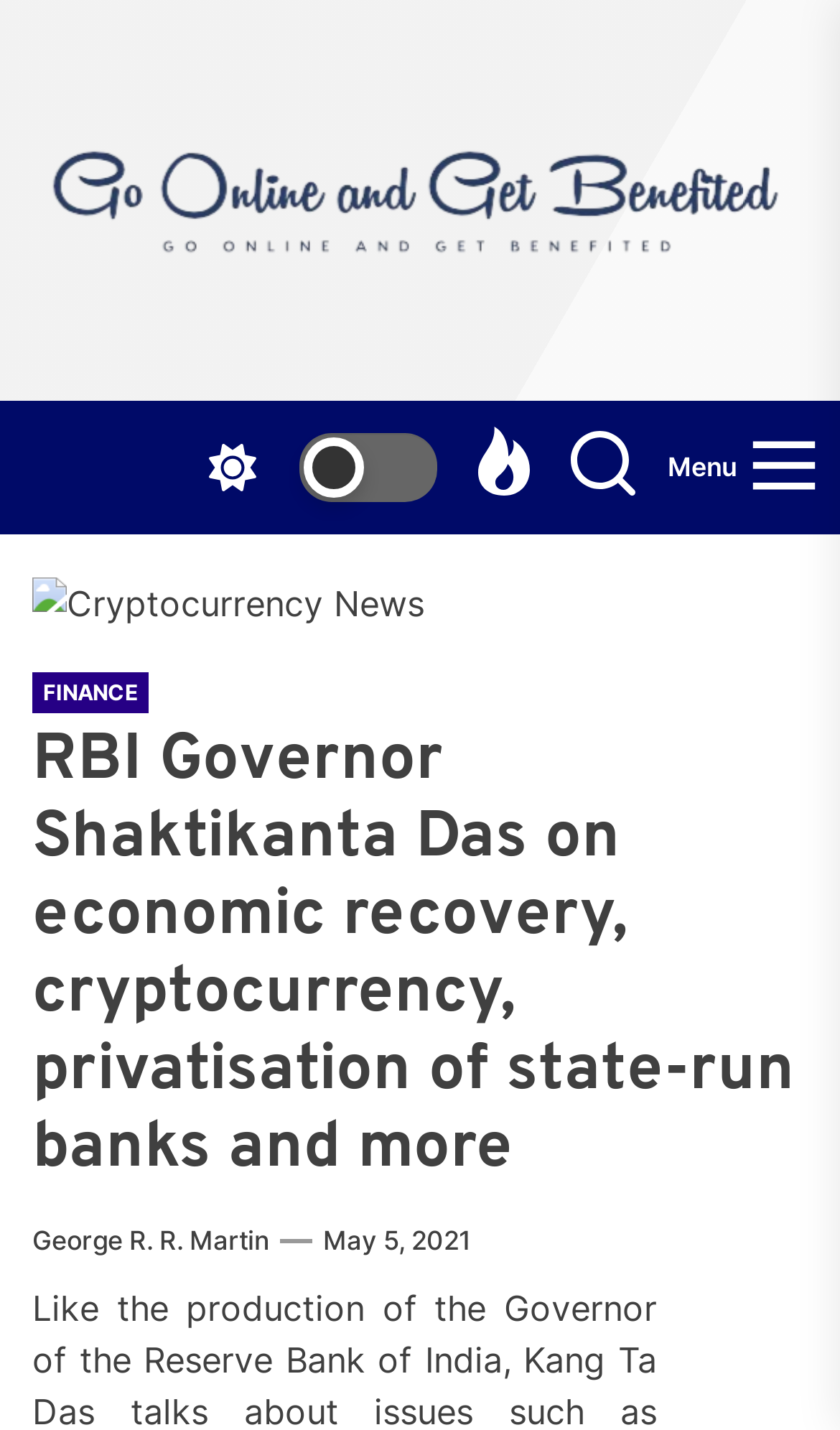Determine the bounding box coordinates of the clickable region to execute the instruction: "Click the 'Menu' button". The coordinates should be four float numbers between 0 and 1, denoted as [left, top, right, bottom].

[0.795, 0.298, 0.974, 0.355]